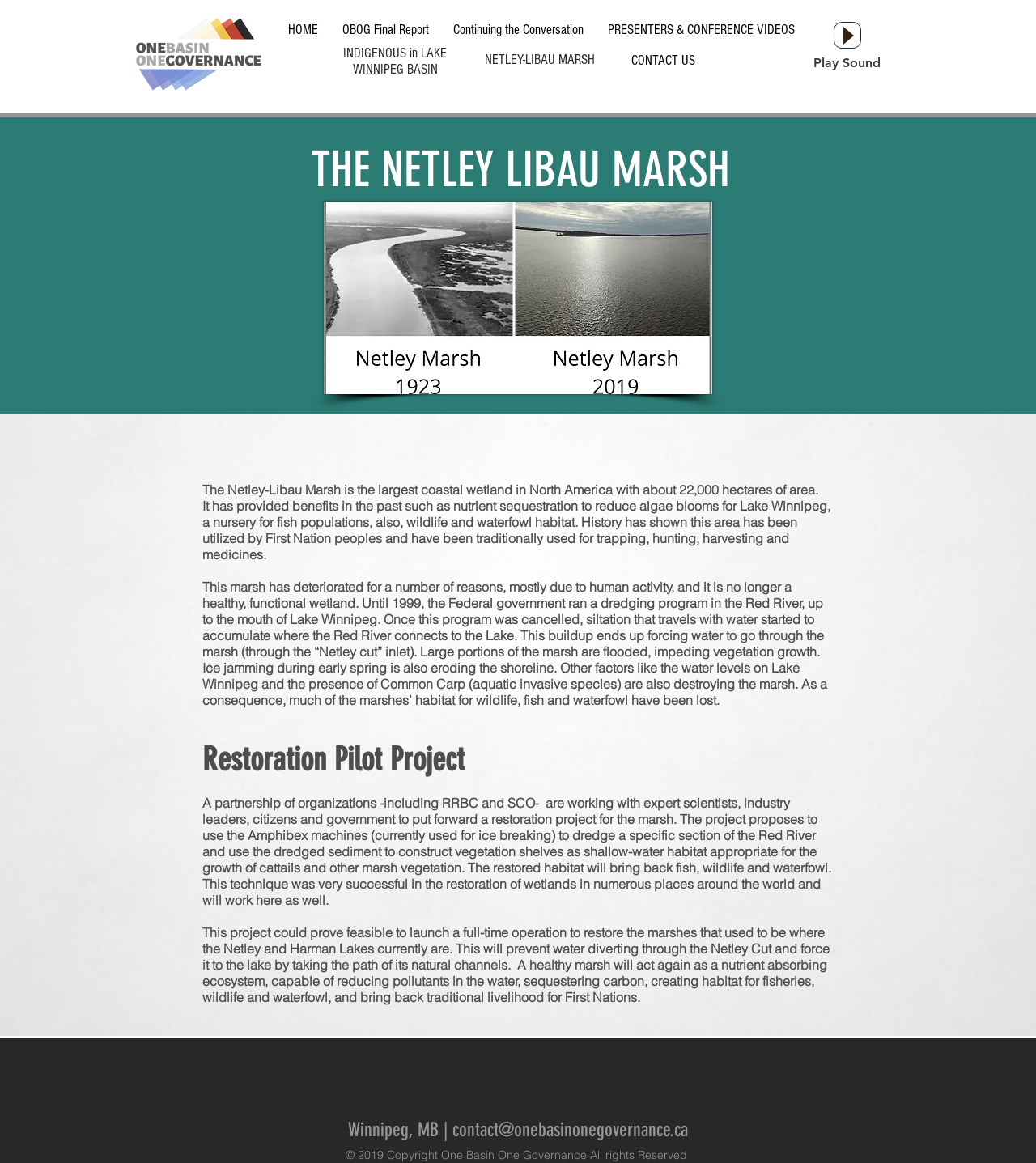What is the name of the organization involved in the restoration project?
Refer to the screenshot and respond with a concise word or phrase.

RRBC and SCO